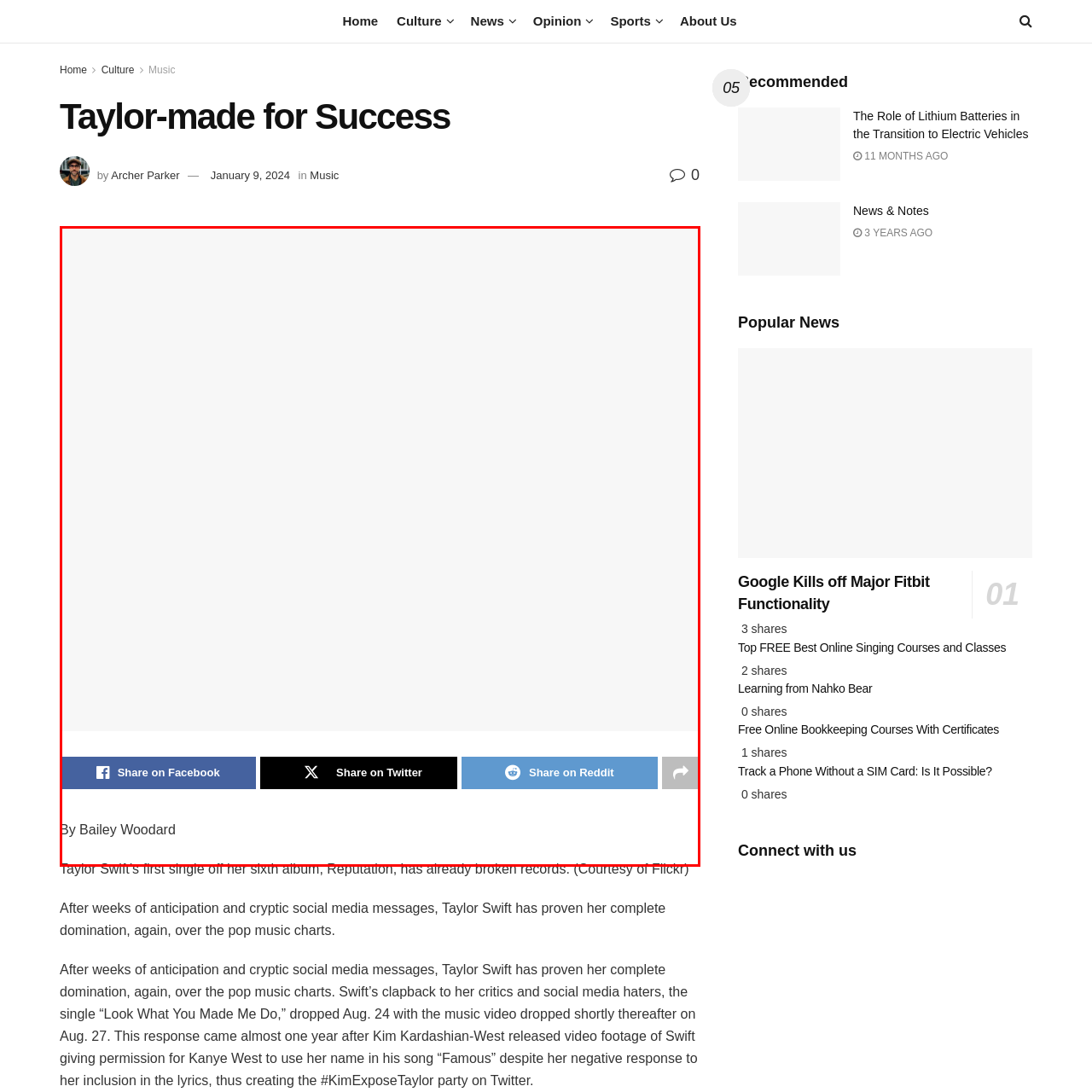What social media platforms are available for sharing the article?
Carefully examine the content inside the red bounding box and give a detailed response based on what you observe.

The caption states that the image appears to be part of a larger webpage that includes share buttons for social media platforms, specifically mentioning Facebook, Twitter, and Reddit as the available options for sharing the article's content.